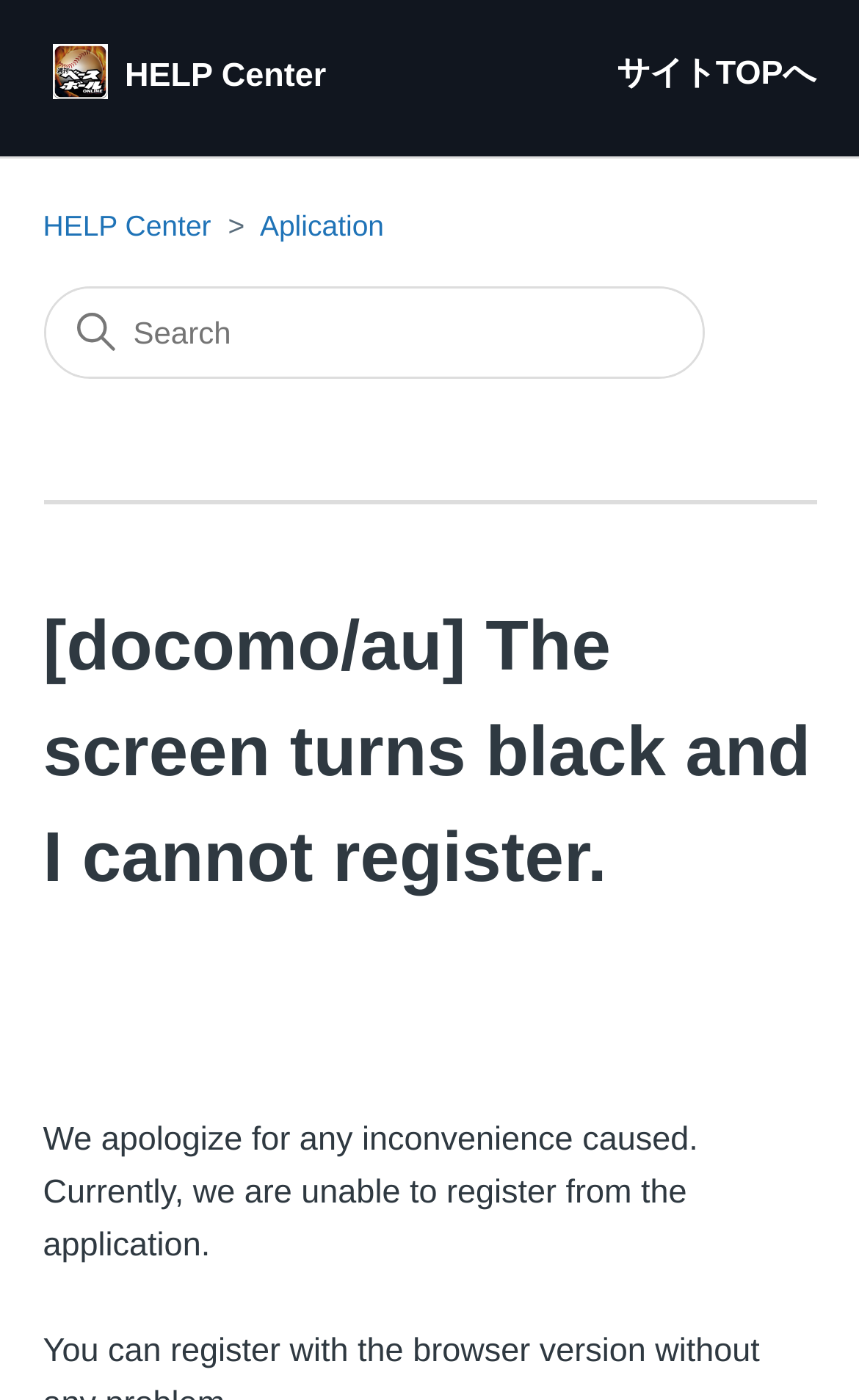What is the function of the search box?
Please answer the question with as much detail and depth as you can.

The search box is located on the top navigation bar, and its placeholder text is 'Search'. This suggests that its function is to allow users to search for specific topics or keywords within the help center.